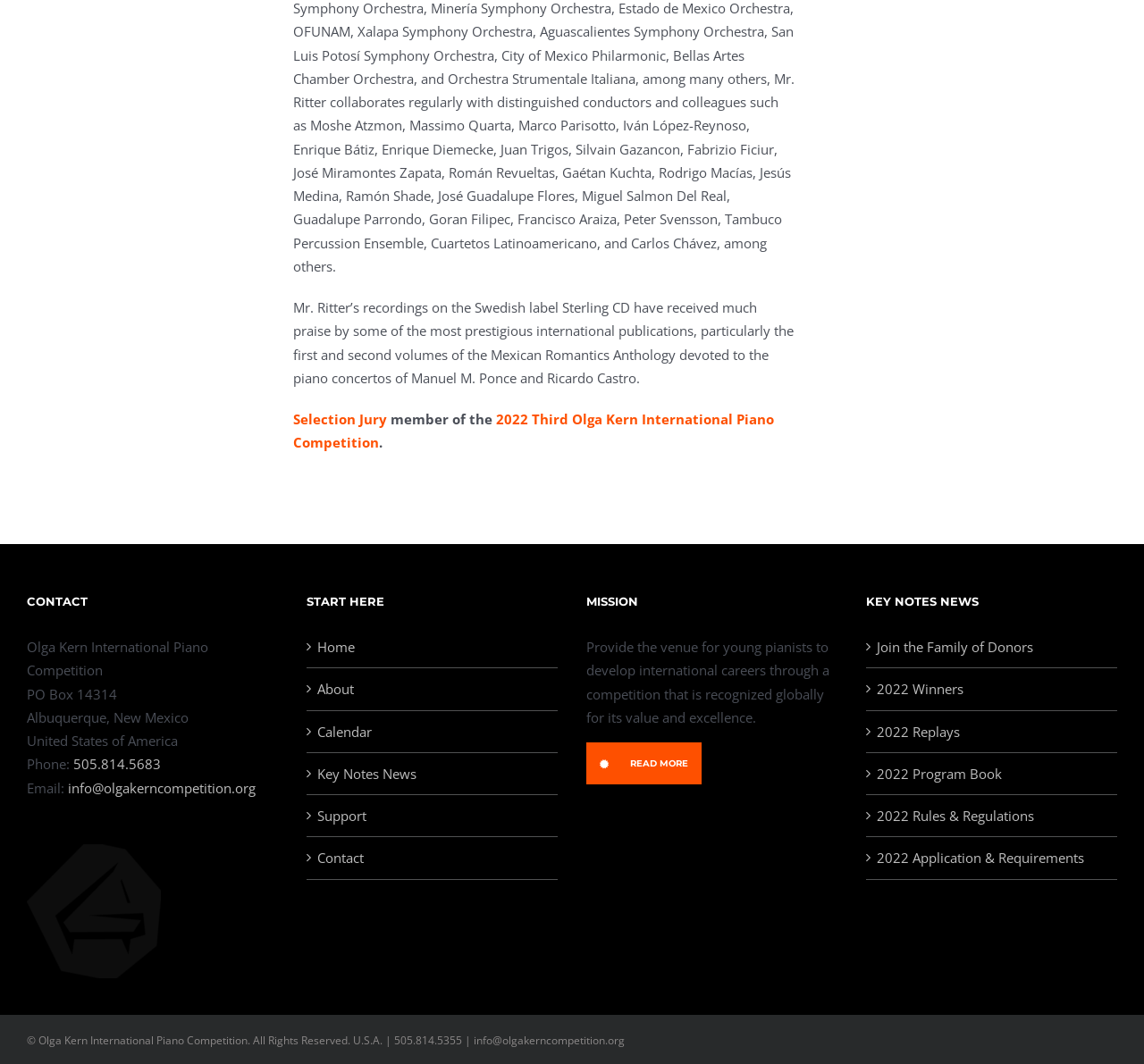Provide a short answer to the following question with just one word or phrase: What is the email address of the competition?

info@olgakerncompetition.org